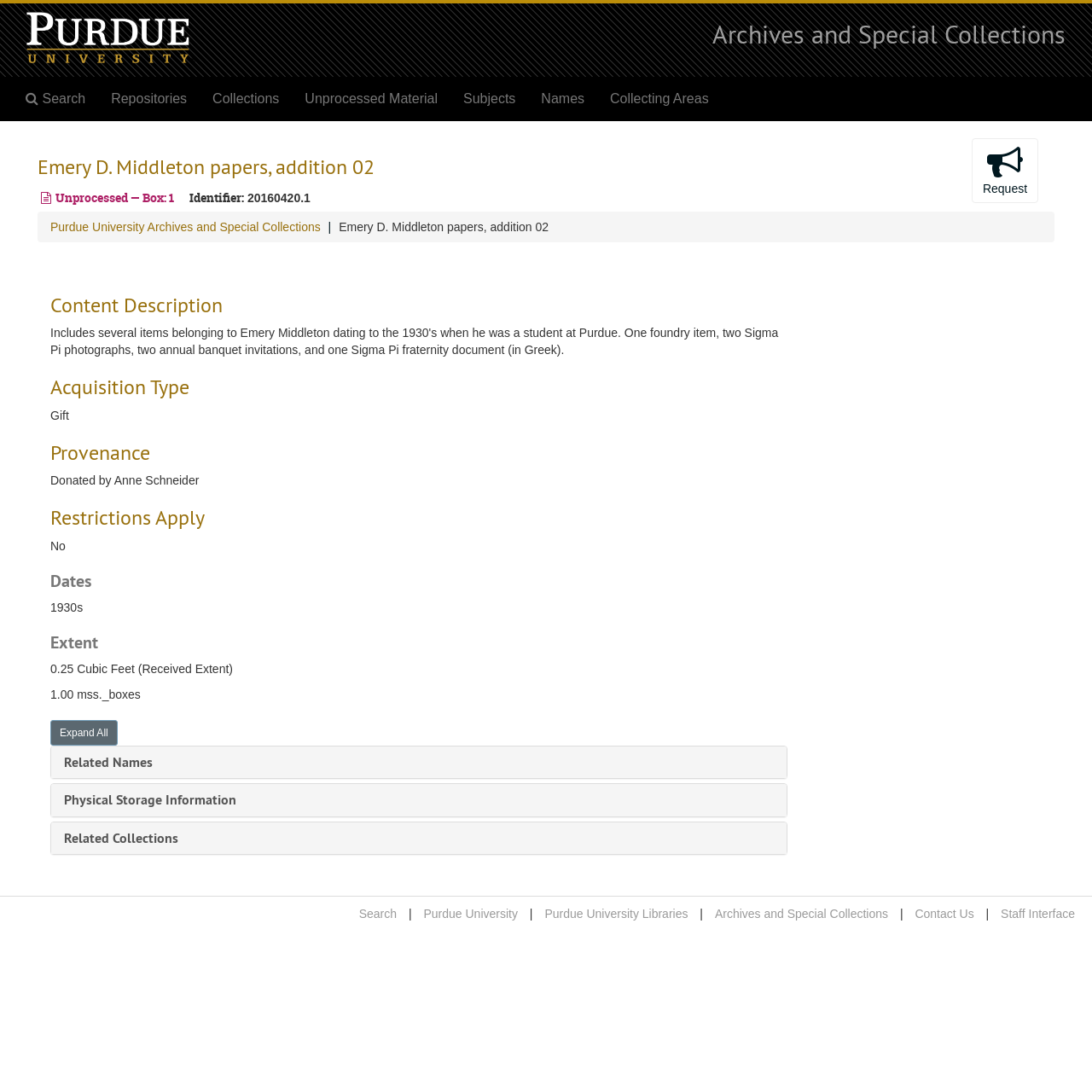Explain the contents of the webpage comprehensively.

The webpage is about the Emery D. Middleton papers, addition 02, which is a collection of archives and special collections at Purdue University. At the top left of the page, there is a Purdue University logo. Below the logo, there is a top-level navigation menu with links to "Search", "Repositories", "Collections", "Unprocessed Material", "Subjects", "Names", and "Collecting Areas". 

To the right of the navigation menu, there is a heading that displays the title "Emery D. Middleton papers, addition 02". Below the title, there is a section that provides information about the collection, including the identifier, date, and a brief description. 

Further down the page, there are several sections that provide more detailed information about the collection, including "Content Description", "Acquisition Type", "Provenance", "Restrictions Apply", "Dates", "Extent", and "Physical Storage Information". Each section has a heading and provides relevant information about the collection.

There are also several links and buttons on the page, including a "Request" button, a "Page Actions" section, and links to related names, collections, and physical storage information. At the bottom of the page, there is a footer section with links to "Search", "Purdue University", "Purdue University Libraries", "Archives and Special Collections", "Contact Us", and "Staff Interface".